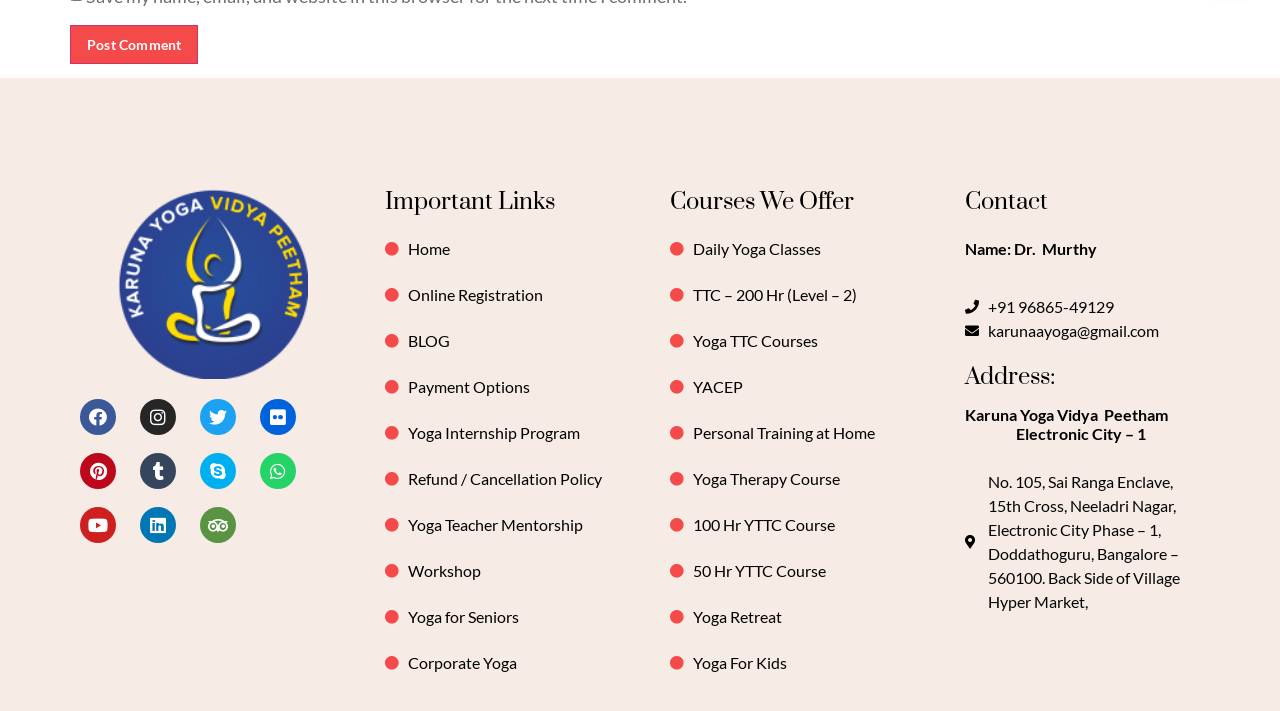Please find the bounding box coordinates of the element that you should click to achieve the following instruction: "Go to Home page". The coordinates should be presented as four float numbers between 0 and 1: [left, top, right, bottom].

[0.301, 0.333, 0.492, 0.367]